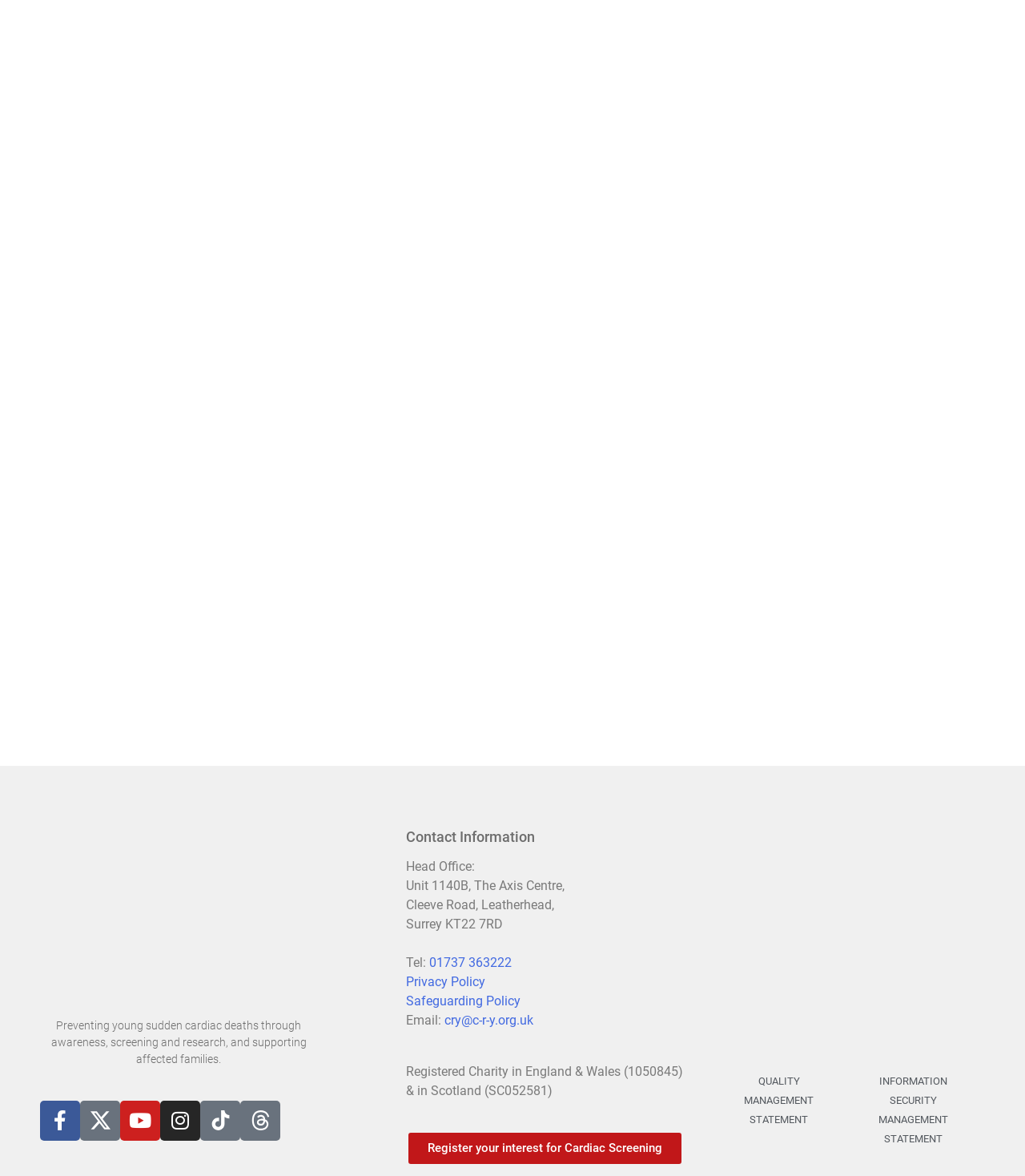Specify the bounding box coordinates of the area that needs to be clicked to achieve the following instruction: "View Quality Management Statement".

[0.726, 0.914, 0.794, 0.957]